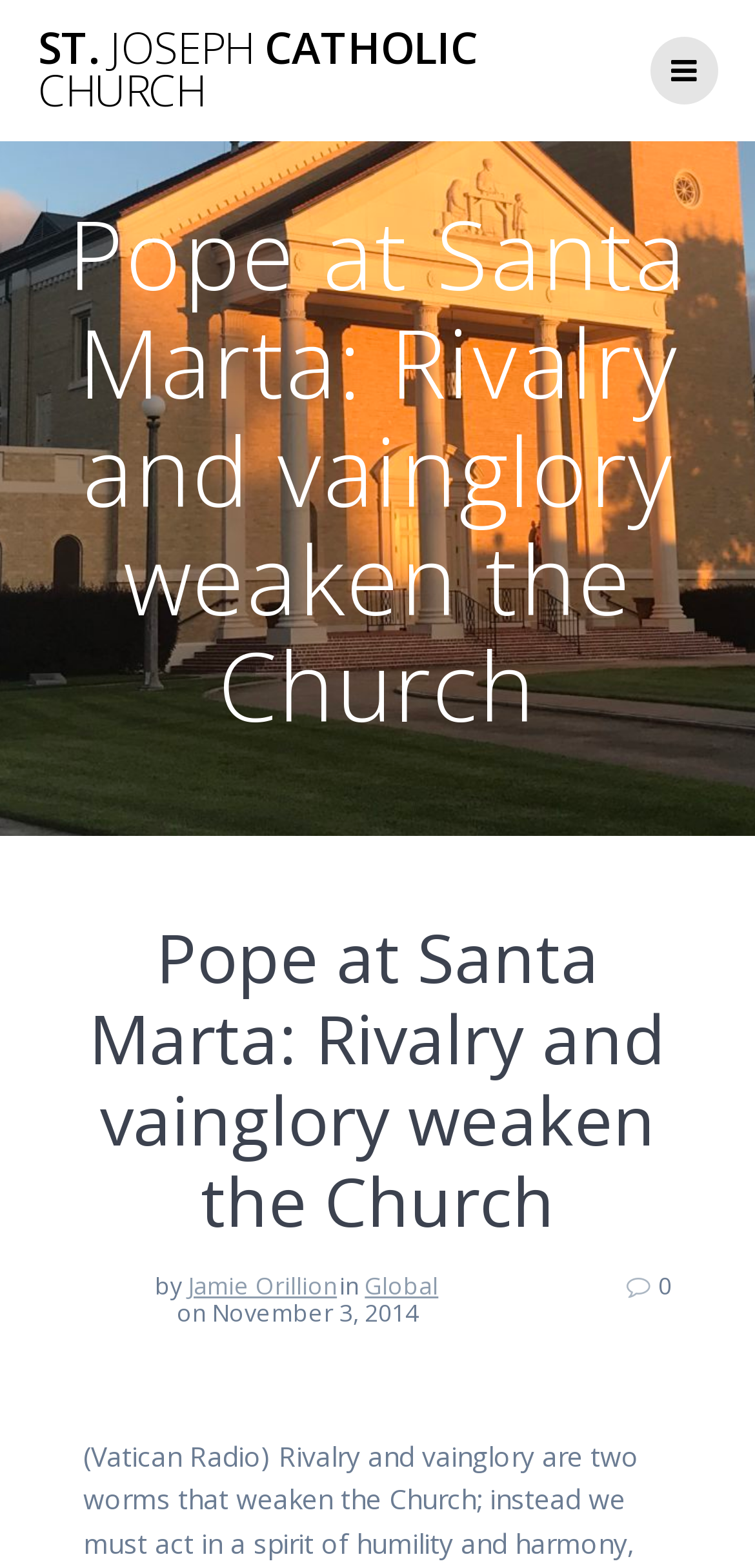What is the symbol represented by the Unicode character ?
Look at the image and respond with a one-word or short phrase answer.

Facebook icon